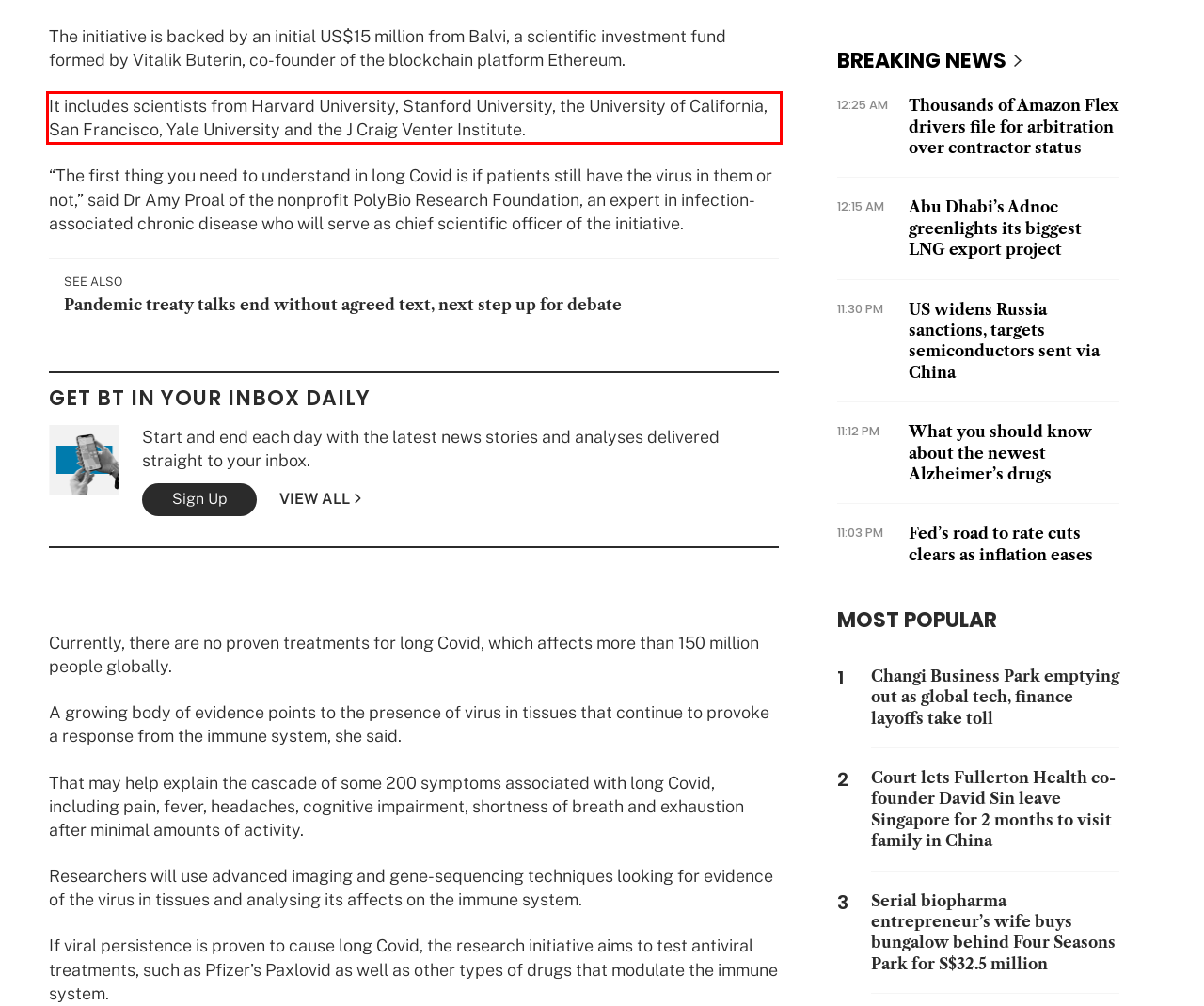You have a screenshot of a webpage where a UI element is enclosed in a red rectangle. Perform OCR to capture the text inside this red rectangle.

It includes scientists from Harvard University, Stanford University, the University of California, San Francisco, Yale University and the J Craig Venter Institute.